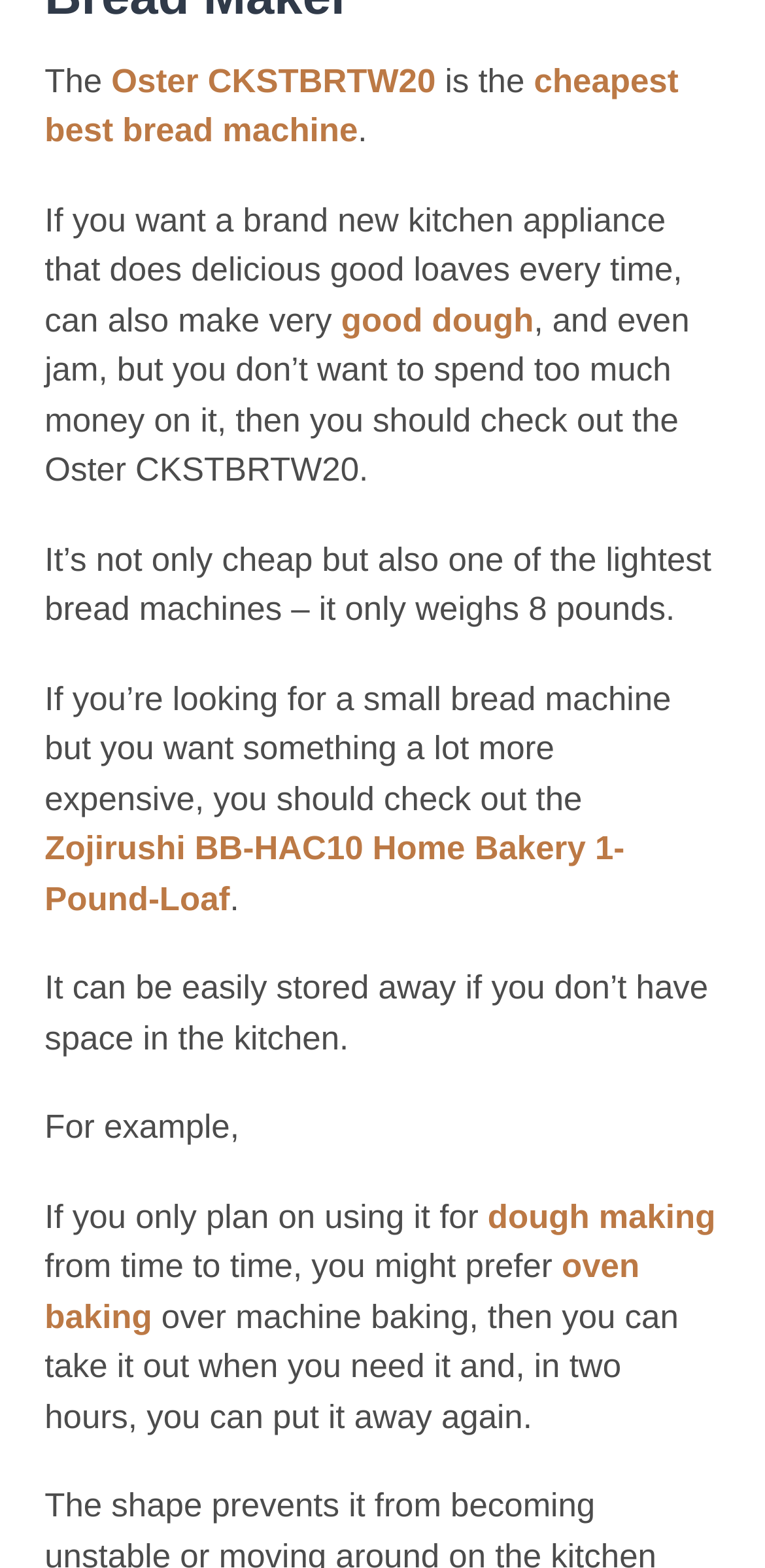Why is the Oster CKSTBRTW20 suitable for small kitchens?
Provide a detailed and well-explained answer to the question.

The Oster CKSTBRTW20 is suitable for small kitchens because it is light, weighing only 8 pounds, and can be easily stored away when not in use, making it a convenient option for those with limited kitchen space.